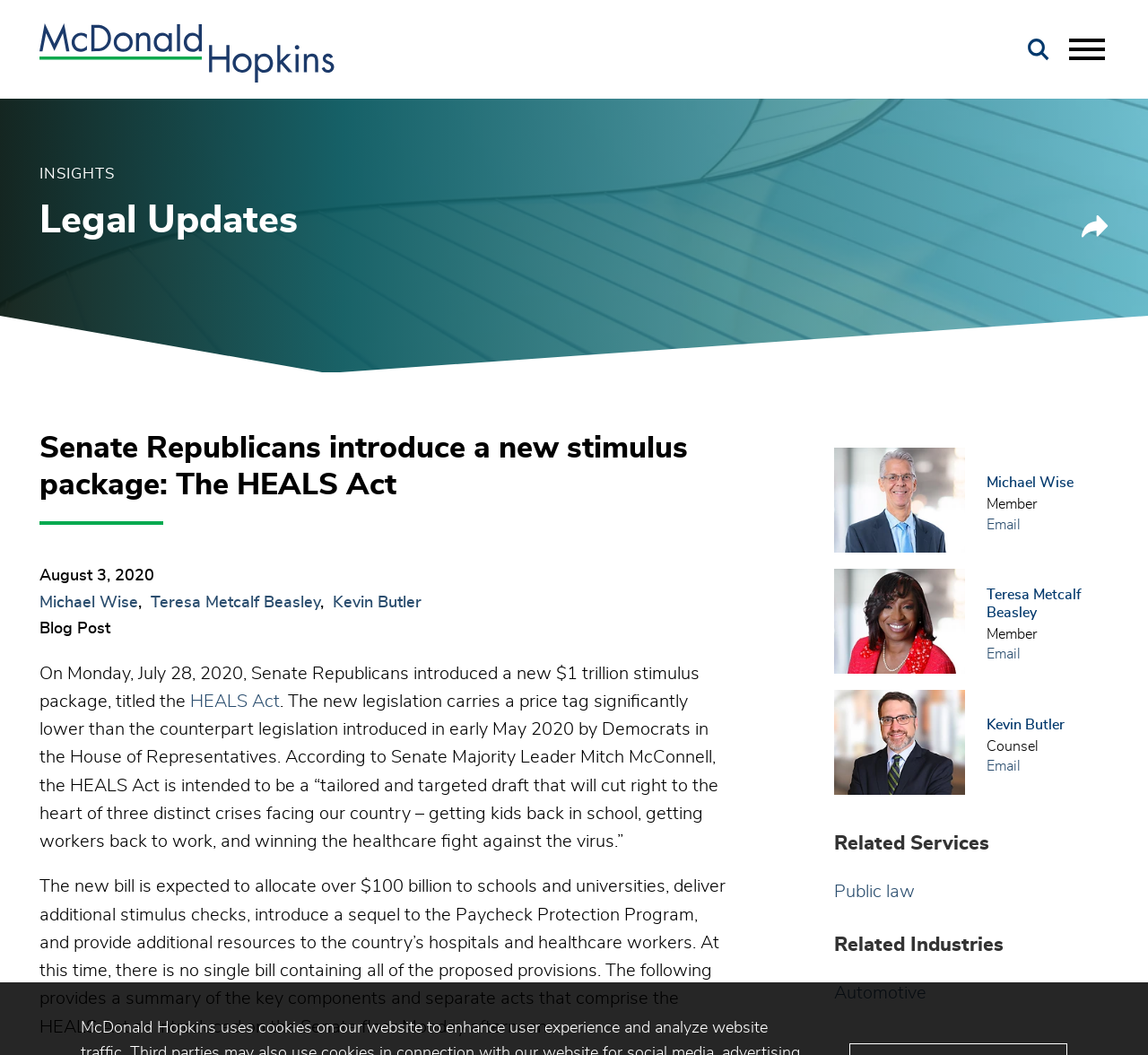Create a detailed narrative of the webpage’s visual and textual elements.

The webpage appears to be a news article or blog post about the HEALS Act, a stimulus package introduced by Senate Republicans. At the top left of the page, there is a logo of McDonald Hopkins LLC, accompanied by a link to the company's website. 

Below the logo, there are several navigation links, including "Main Content", "Main Menu", and "Search", which is accompanied by a search icon. On the top right, there is a "Menu" button and a "Share" button with a share icon.

The main content of the page is divided into sections. The first section has a heading that matches the meta description, "Senate Republicans introduce a new stimulus package: The HEALS Act". Below the heading, there is a timestamp indicating that the article was published on August 3, 2020. The authors of the article, Michael Wise, Teresa Metcalf Beasley, and Kevin Butler, are listed with links to their profiles.

The article itself is a lengthy text that discusses the details of the HEALS Act, including its provisions and goals. The text is divided into paragraphs and includes a link to the HEALS Act.

On the right side of the page, there are profiles of the authors, including their names, titles, and email links. Below the profiles, there are sections for "Related Services" and "Related Industries", which contain links to related topics, such as public law and automotive industries.

Overall, the webpage appears to be a informative article about the HEALS Act, with a focus on its details and implications.